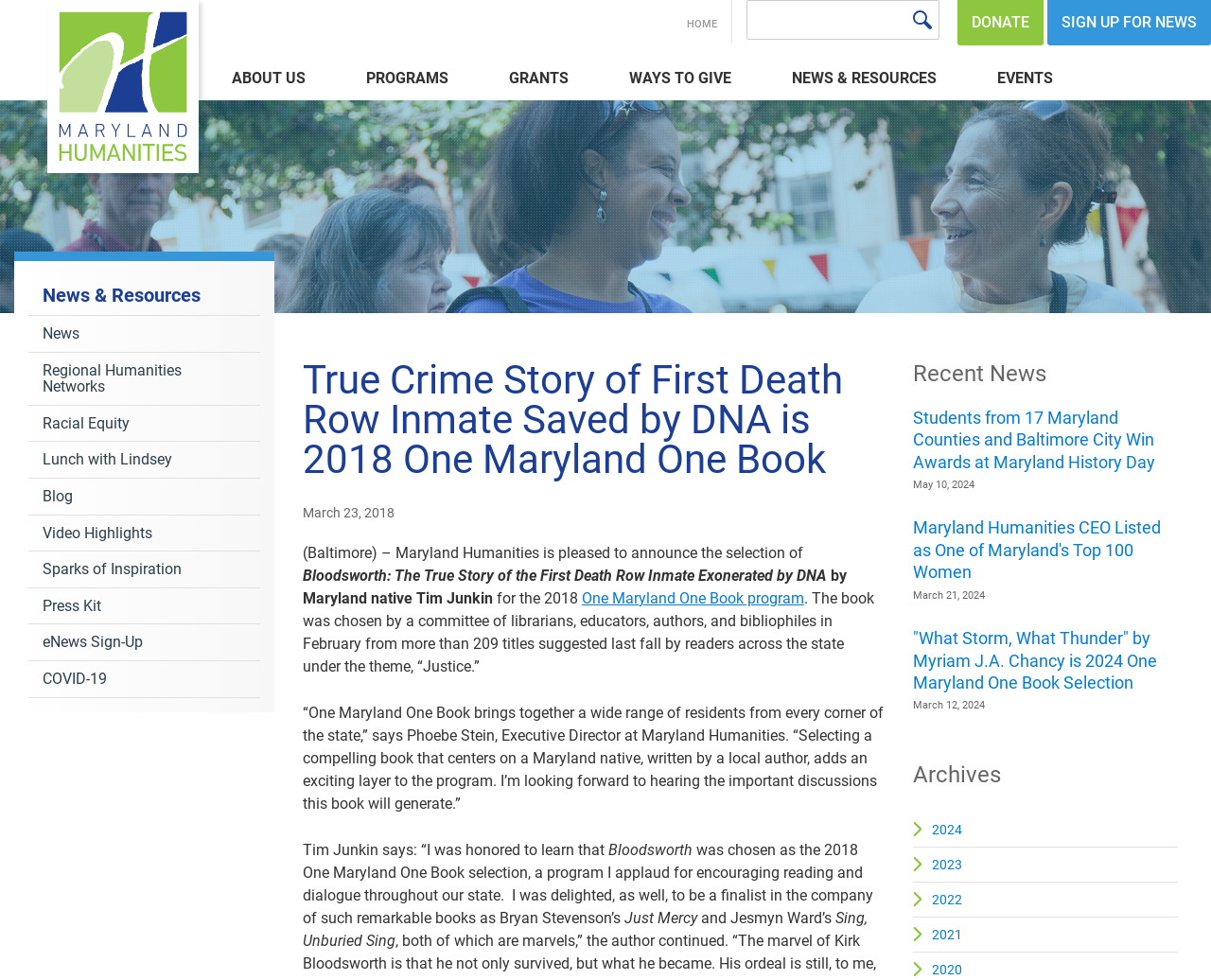Identify the bounding box coordinates for the region of the element that should be clicked to carry out the instruction: "Go to the home page". The bounding box coordinates should be four float numbers between 0 and 1, i.e., [left, top, right, bottom].

[0.698, 0.005, 0.723, 0.044]